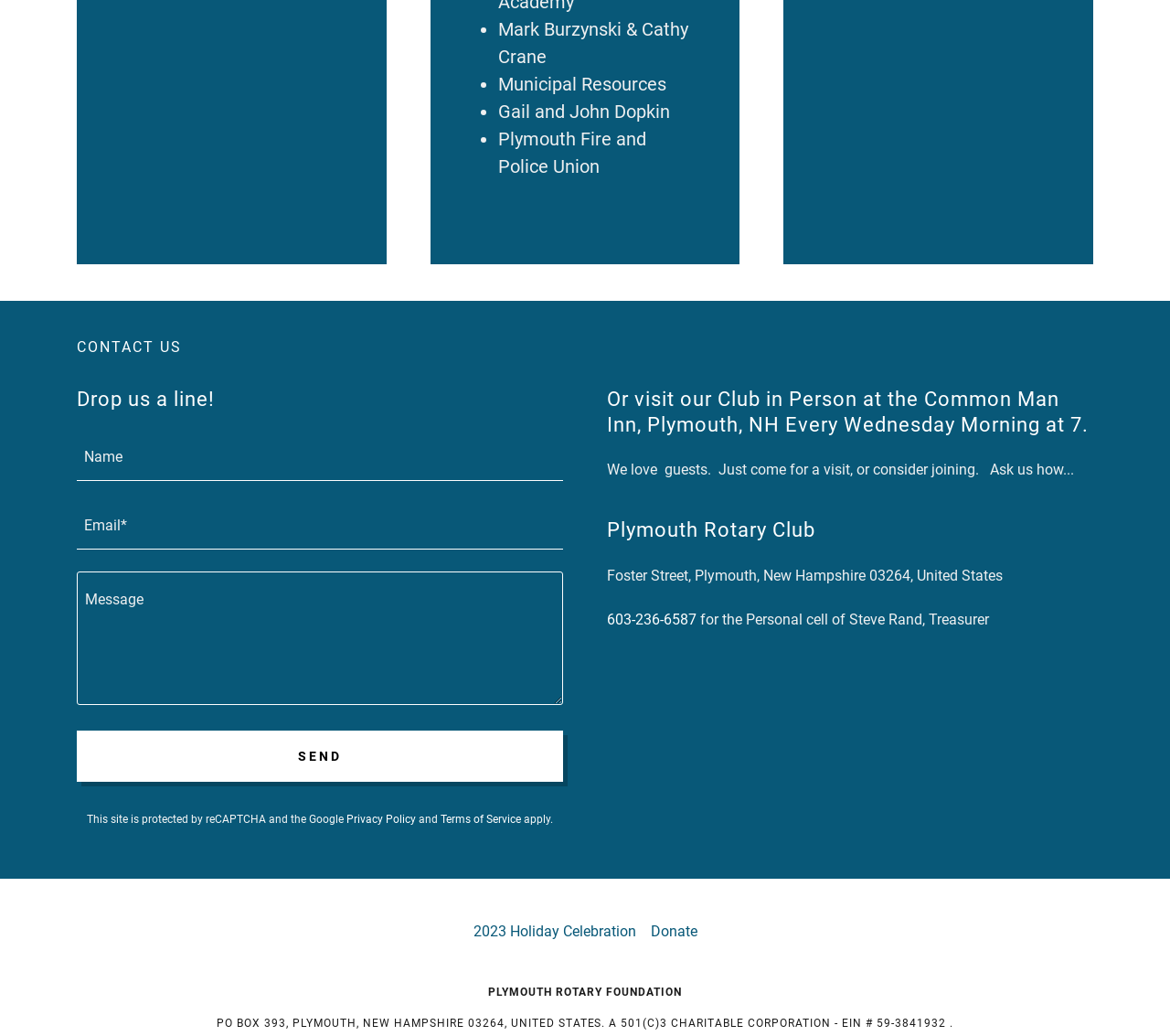What is the name of the charitable corporation mentioned on the page?
Using the screenshot, give a one-word or short phrase answer.

Plymouth Rotary Foundation